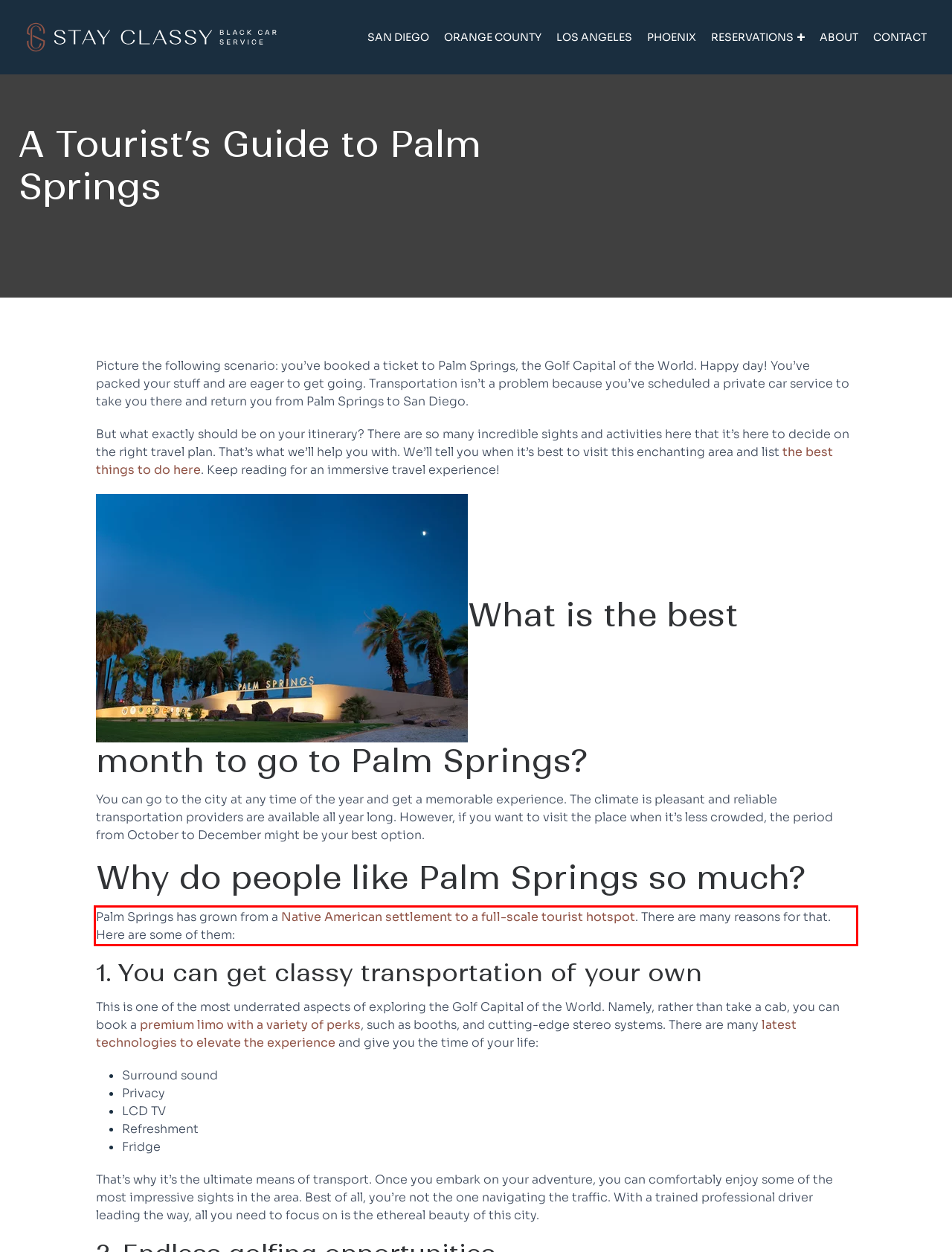Using the provided webpage screenshot, identify and read the text within the red rectangle bounding box.

Palm Springs has grown from a Native American settlement to a full-scale tourist hotspot. There are many reasons for that. Here are some of them: